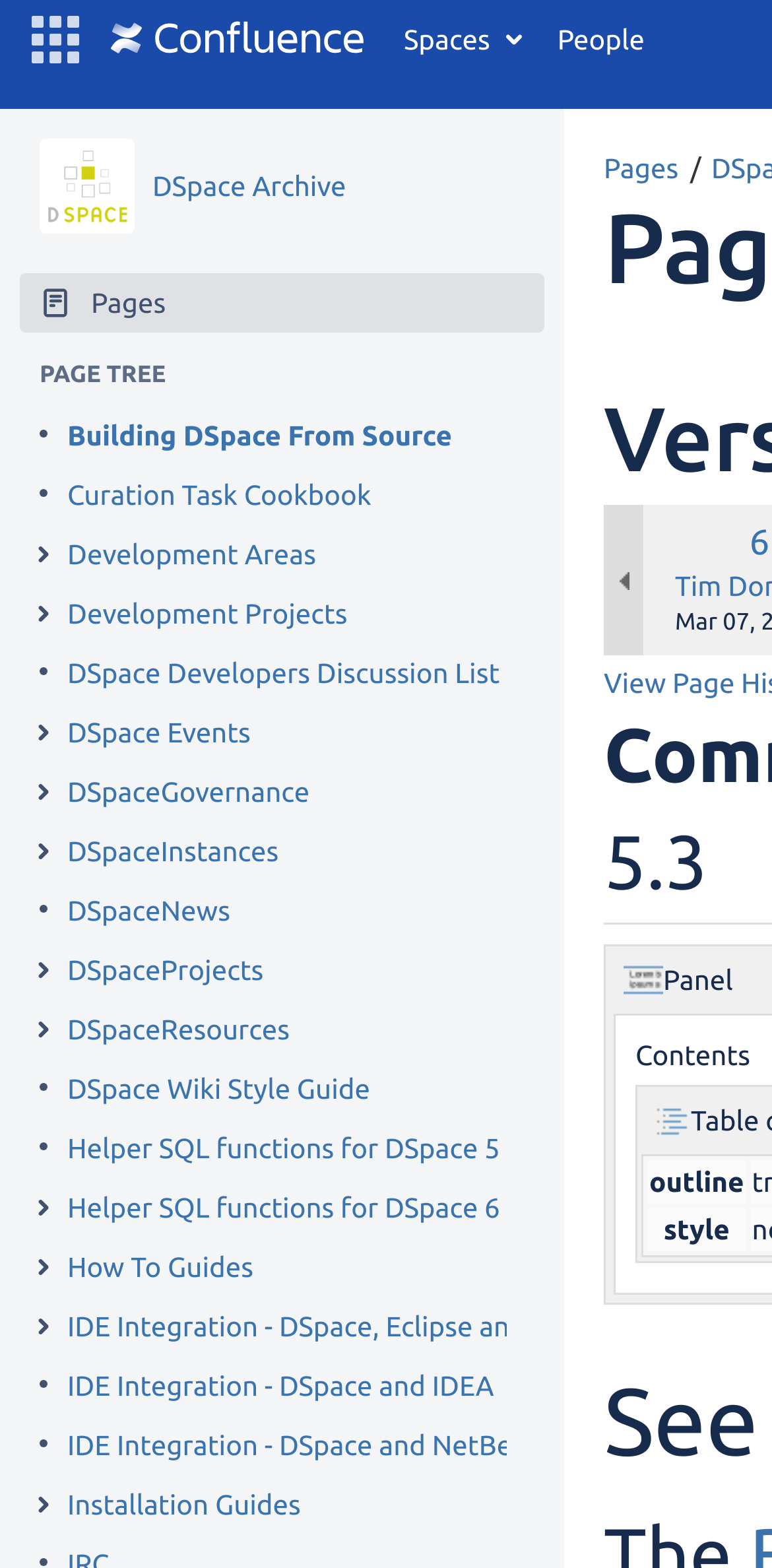Determine the bounding box coordinates of the region I should click to achieve the following instruction: "View Page Tree". Ensure the bounding box coordinates are four float numbers between 0 and 1, i.e., [left, top, right, bottom].

[0.026, 0.22, 0.705, 0.258]